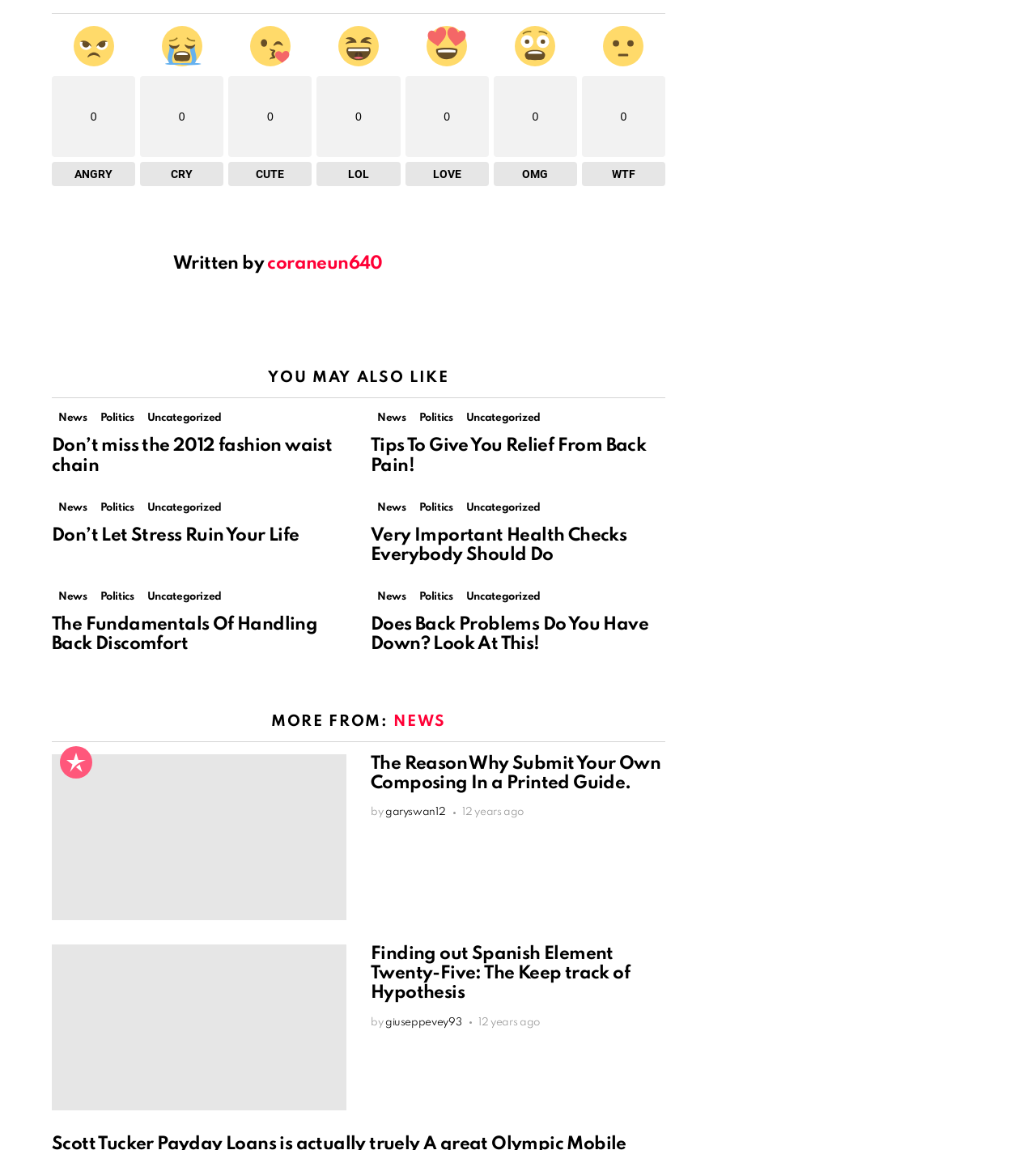How many articles are listed on the webpage?
Could you answer the question with a detailed and thorough explanation?

There are eight article elements on the webpage, each containing a heading and links to categories. These articles are listed under the 'YOU MAY ALSO LIKE' section and below it.